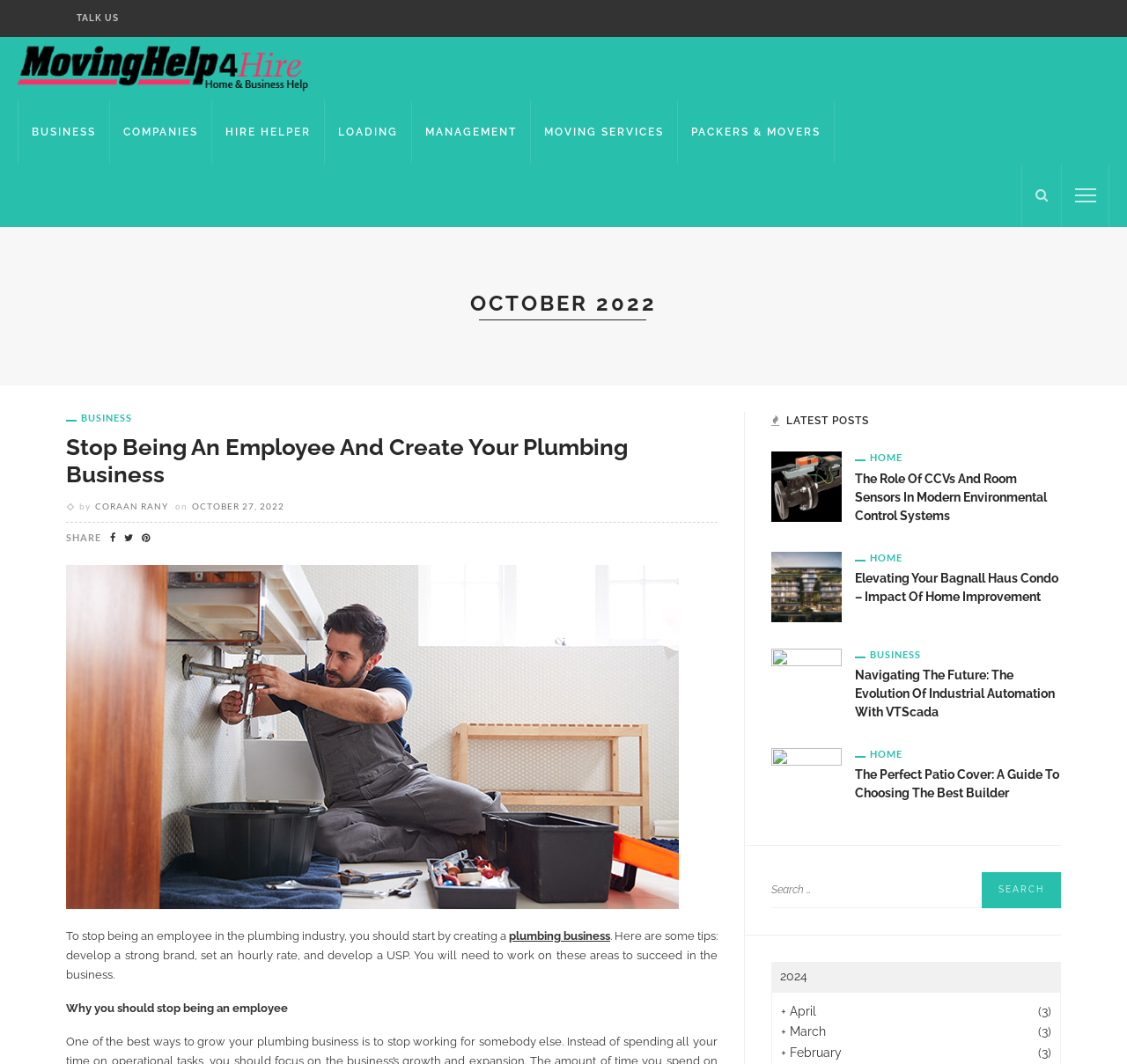Determine the bounding box coordinates of the section I need to click to execute the following instruction: "Read Stop Being An Employee And Create Your Plumbing Business". Provide the coordinates as four float numbers between 0 and 1, i.e., [left, top, right, bottom].

[0.059, 0.408, 0.637, 0.46]